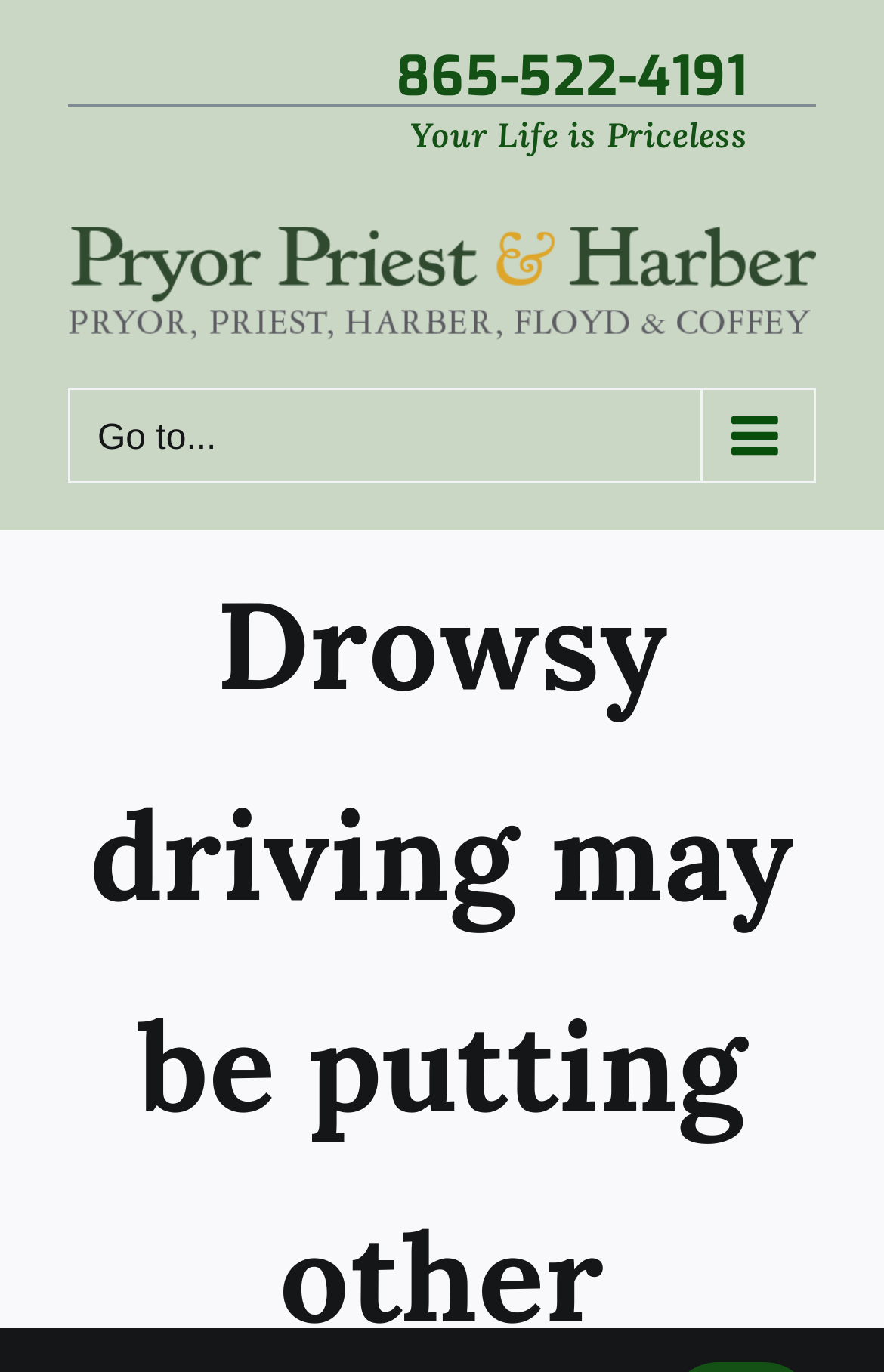Please provide a comprehensive answer to the question based on the screenshot: What is the logo on the top left?

I identified the logo by looking at the image element with the description 'Pryor Priest & Harber Logo' at the top left of the webpage, which is also a link.